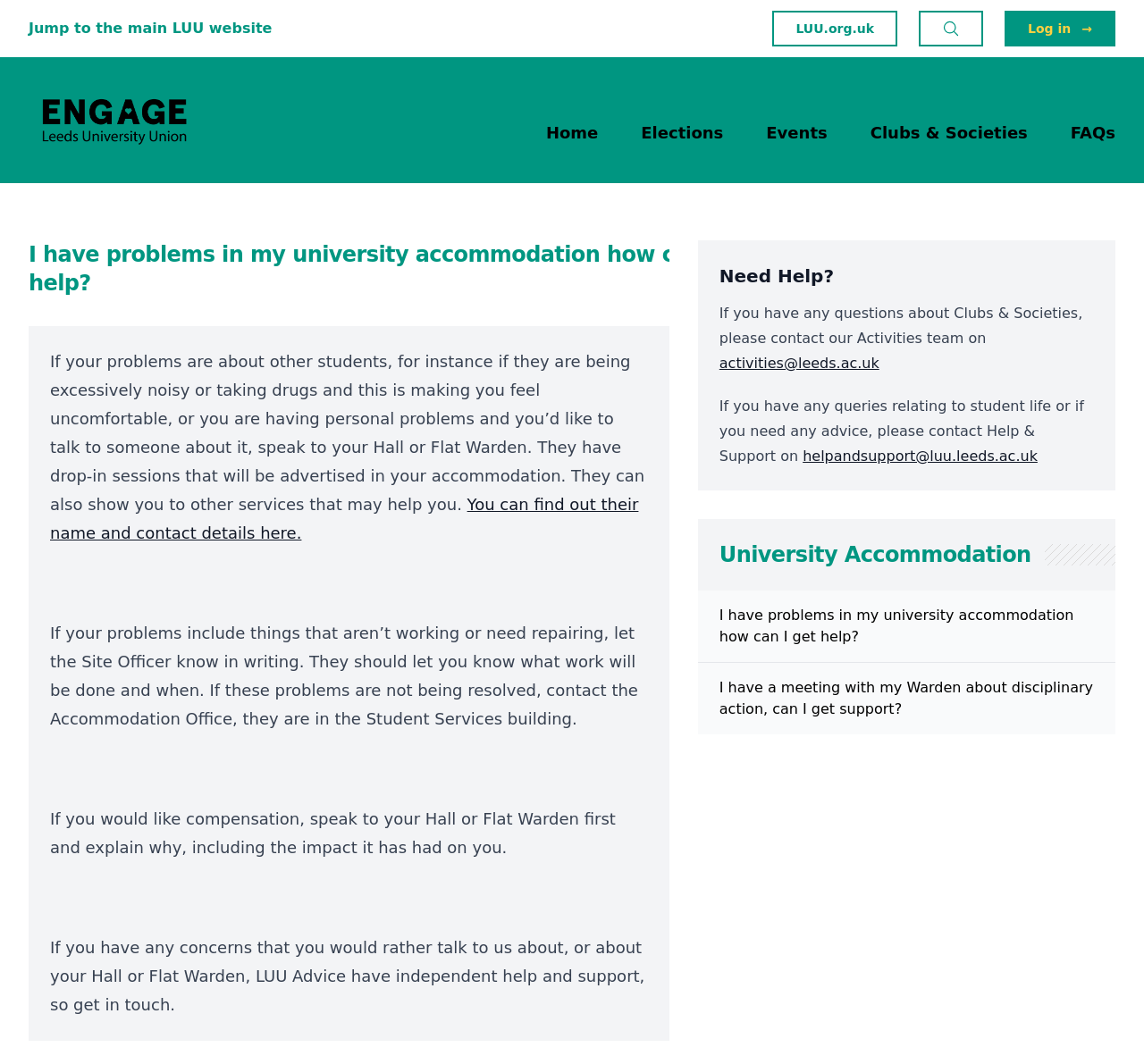Identify the bounding box coordinates of the element that should be clicked to fulfill this task: "Get help and support". The coordinates should be provided as four float numbers between 0 and 1, i.e., [left, top, right, bottom].

[0.702, 0.421, 0.907, 0.436]